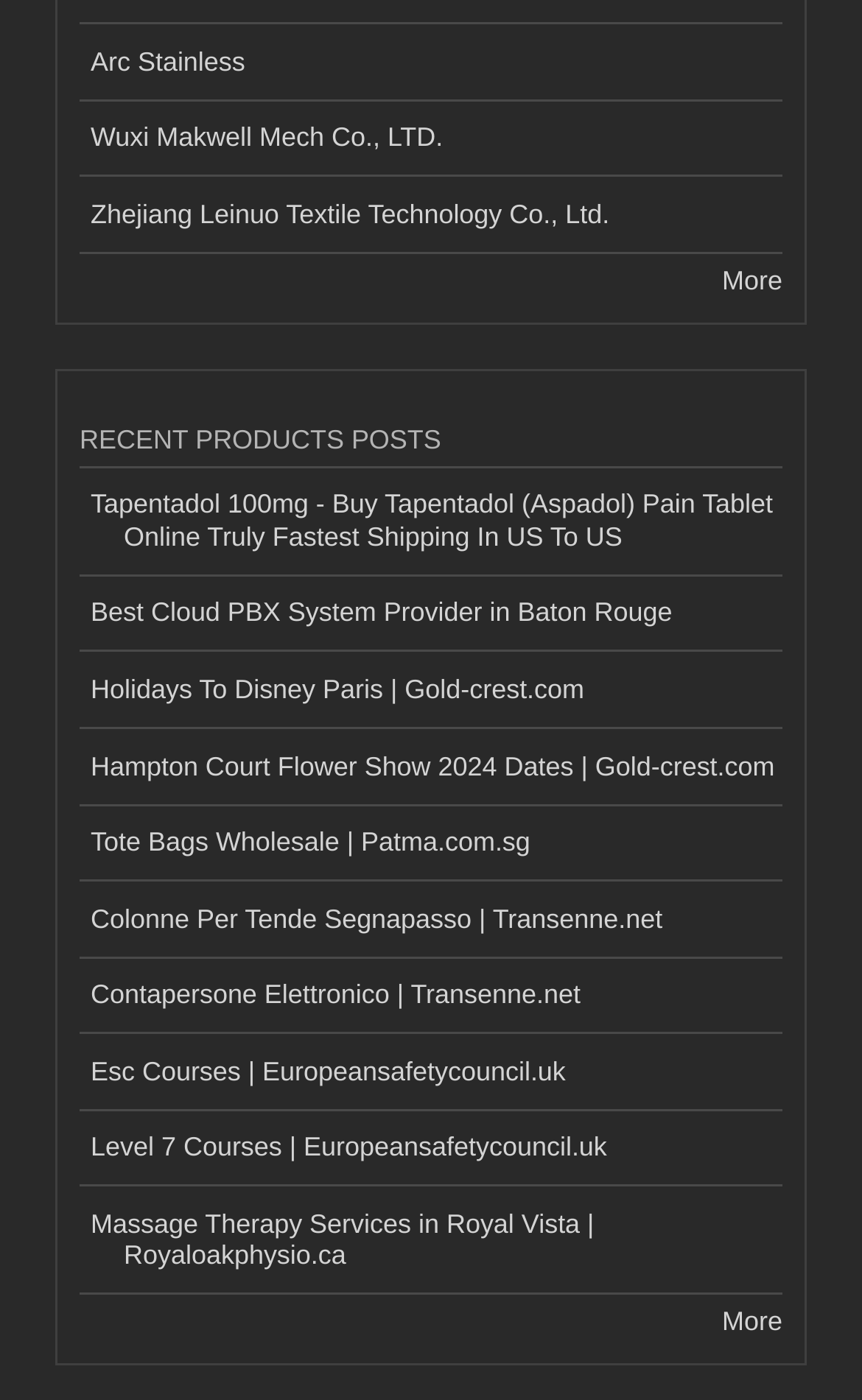Find the bounding box coordinates for the element described here: "Tote Bags Wholesale | Patma.com.sg".

[0.092, 0.575, 0.908, 0.63]